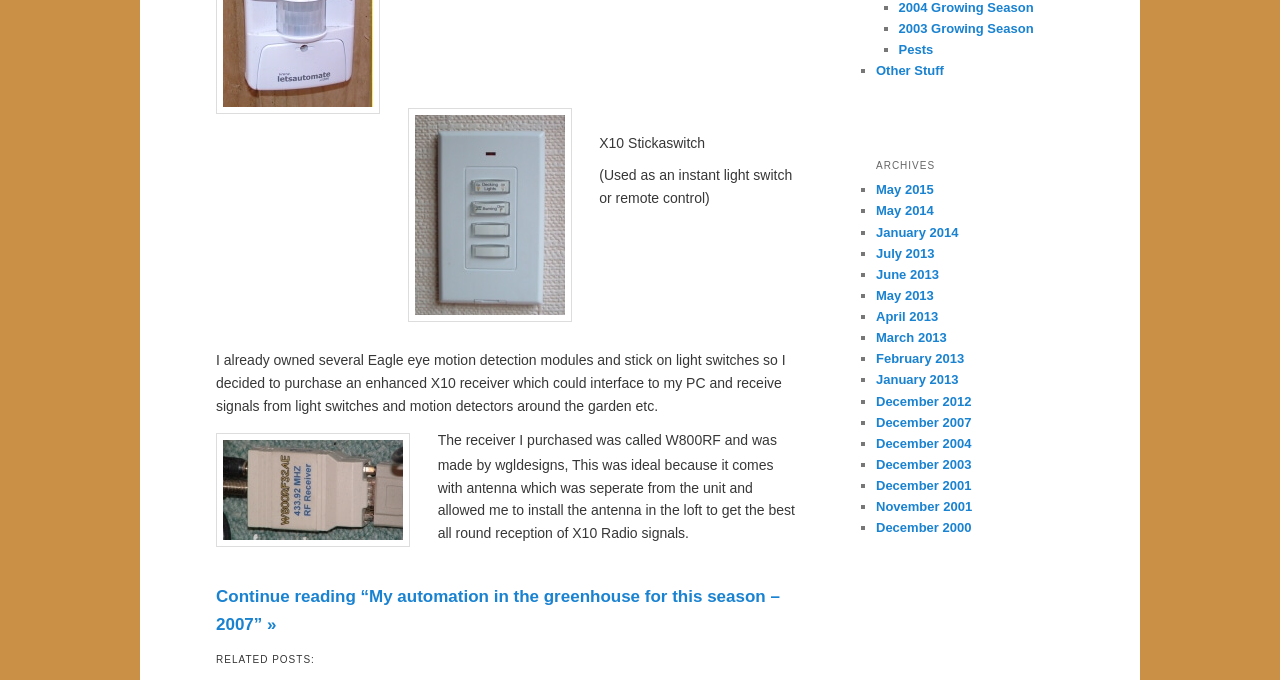Highlight the bounding box coordinates of the element that should be clicked to carry out the following instruction: "View related posts". The coordinates must be given as four float numbers ranging from 0 to 1, i.e., [left, top, right, bottom].

[0.169, 0.952, 0.625, 0.99]